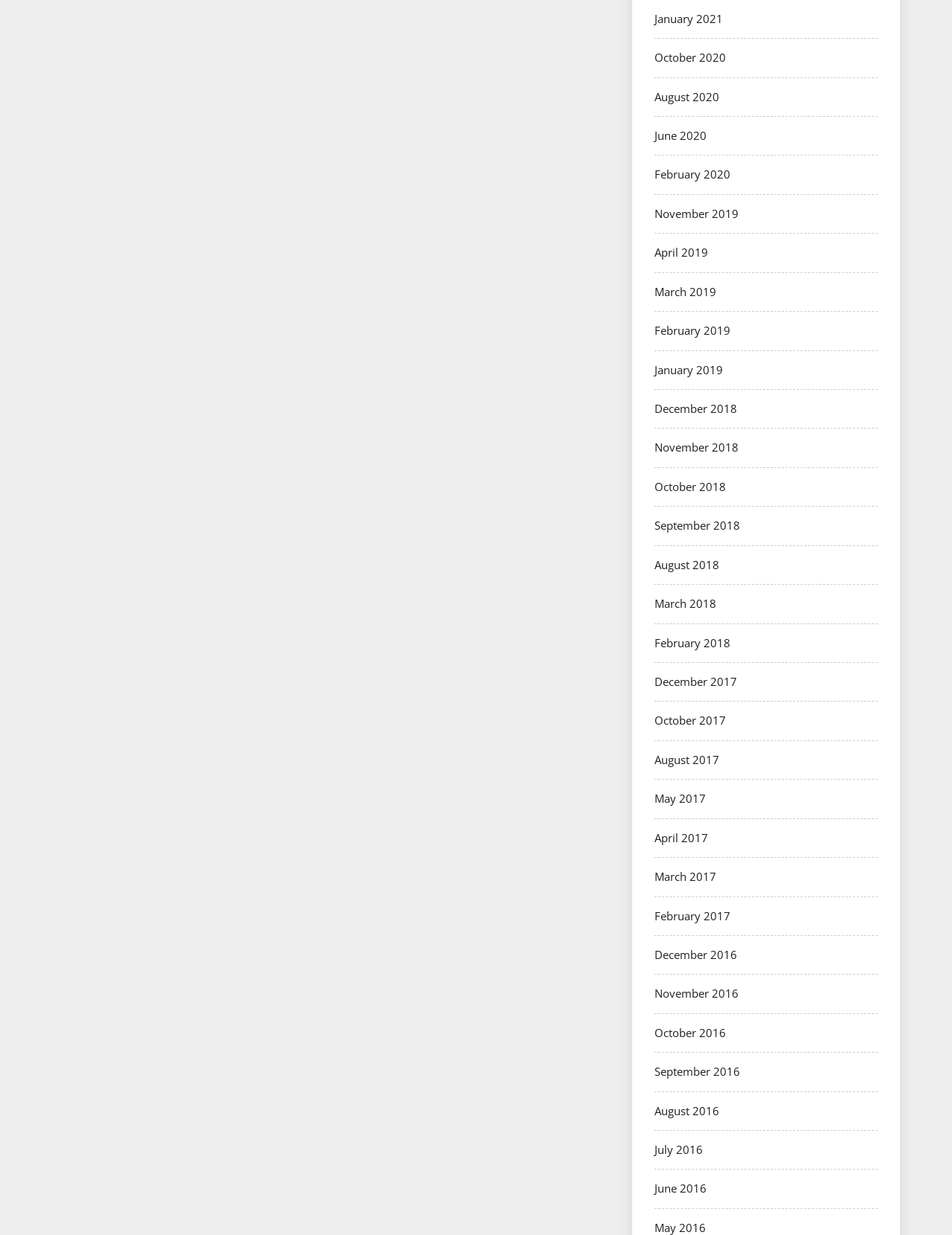Identify the bounding box coordinates for the region of the element that should be clicked to carry out the instruction: "view January 2021". The bounding box coordinates should be four float numbers between 0 and 1, i.e., [left, top, right, bottom].

[0.688, 0.009, 0.759, 0.021]